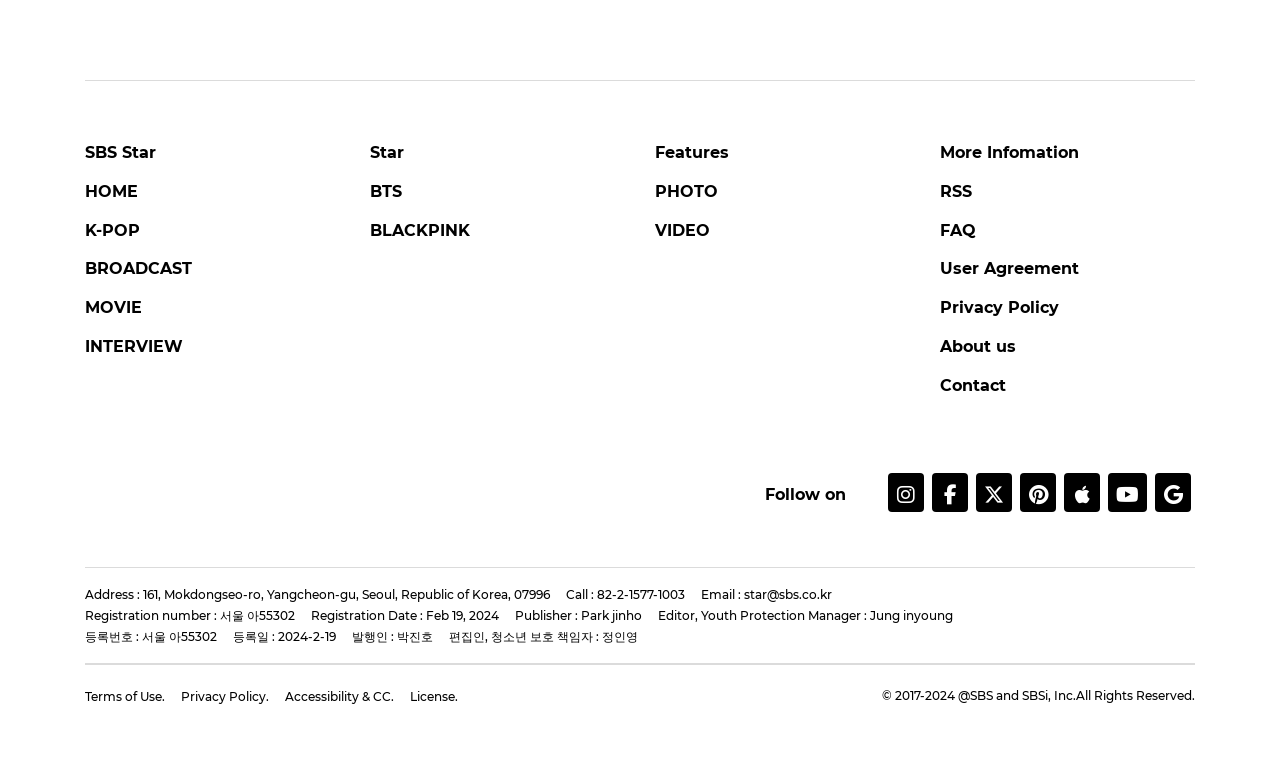Using the elements shown in the image, answer the question comprehensively: What is the address of SBS Star?

I found a link with the text 'Address : 161, Mokdongseo-ro, Yangcheon-gu, Seoul, Republic of Korea, 07996' which is likely to be the address of SBS Star, so I answer accordingly.